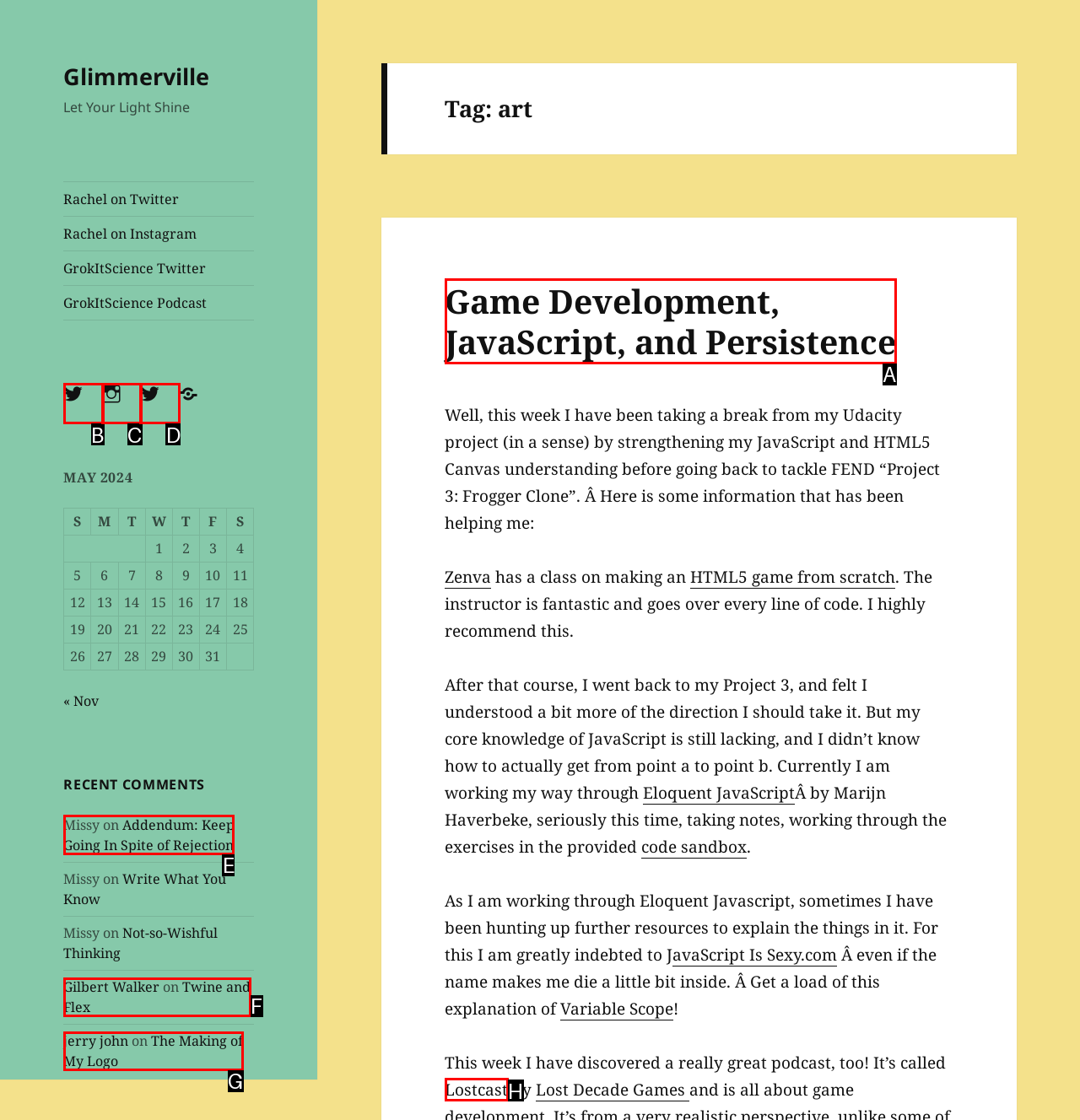Given the task: Read the article about Addendum: Keep Going In Spite of Rejection, indicate which boxed UI element should be clicked. Provide your answer using the letter associated with the correct choice.

E